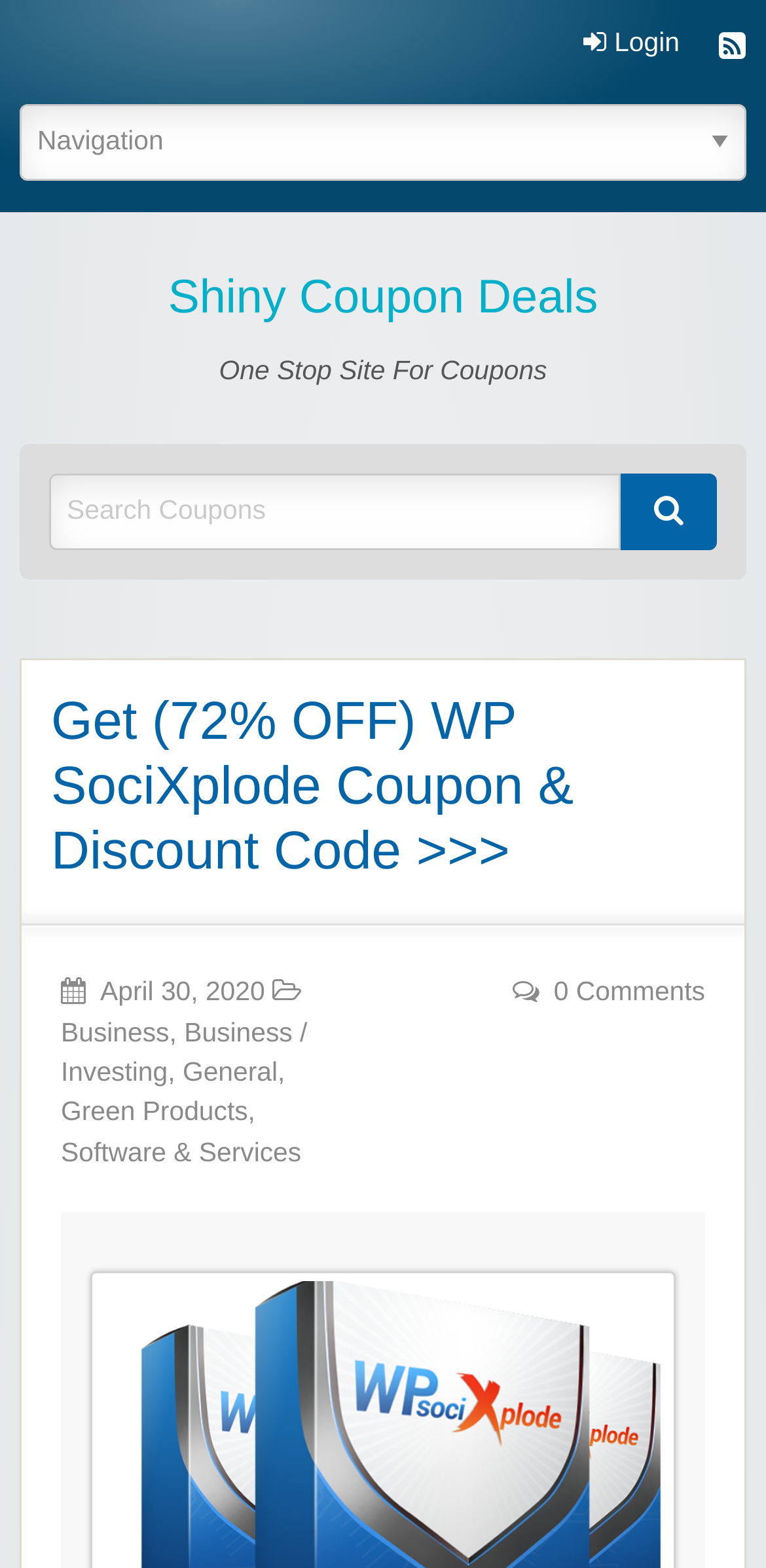Identify the bounding box coordinates of the section to be clicked to complete the task described by the following instruction: "Switch to details tab". The coordinates should be four float numbers between 0 and 1, formatted as [left, top, right, bottom].

None